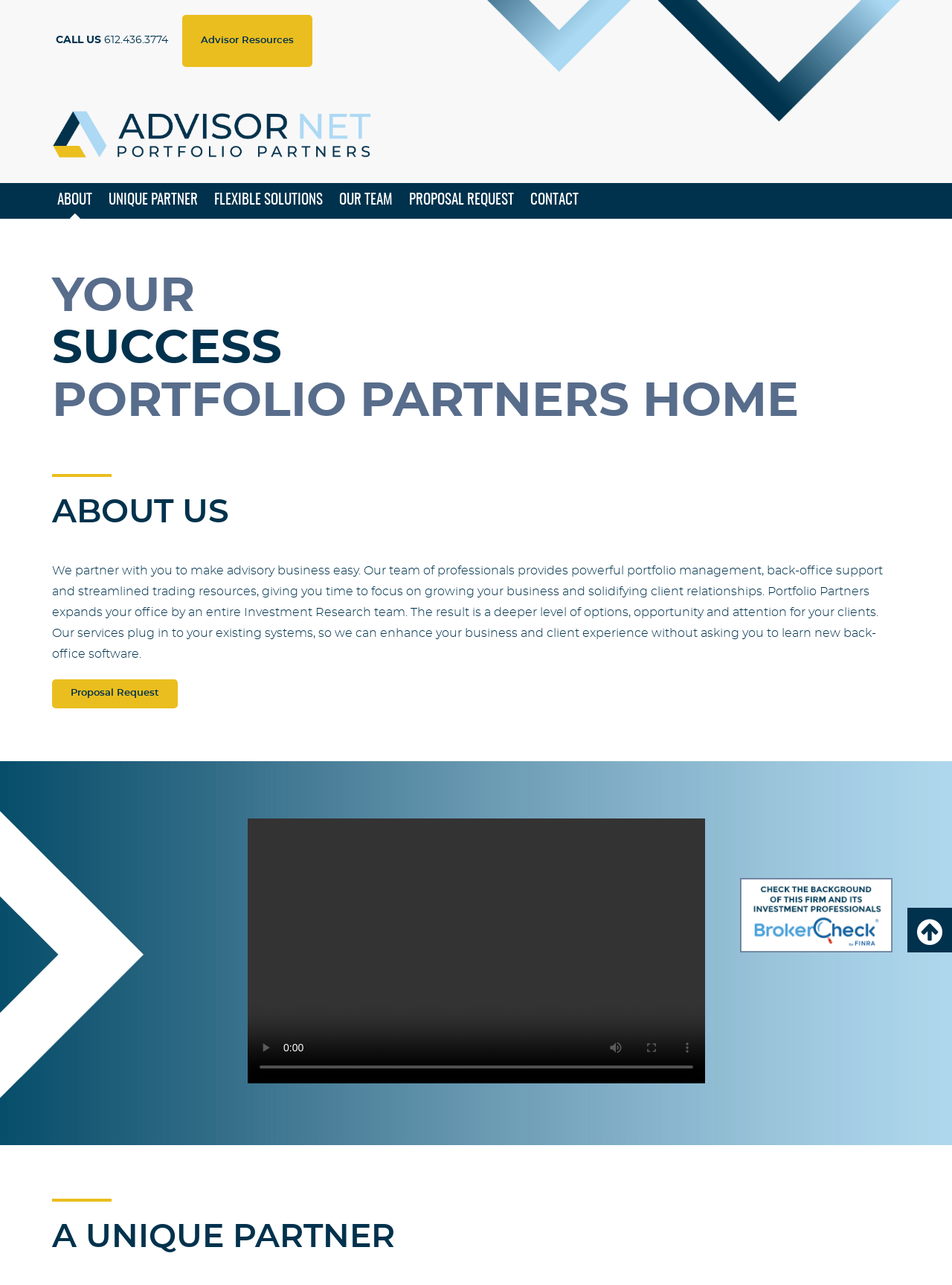Can you give a comprehensive explanation to the question given the content of the image?
How many main sections are there on the homepage?

I counted the number of main sections by looking at the headings on the page. There is a heading 'YOUR SUCCESS PORTFOLIO PARTNERS HOME', another heading 'ABOUT US', and a third heading 'A UNIQUE PARTNER'. These headings seem to divide the page into three main sections.